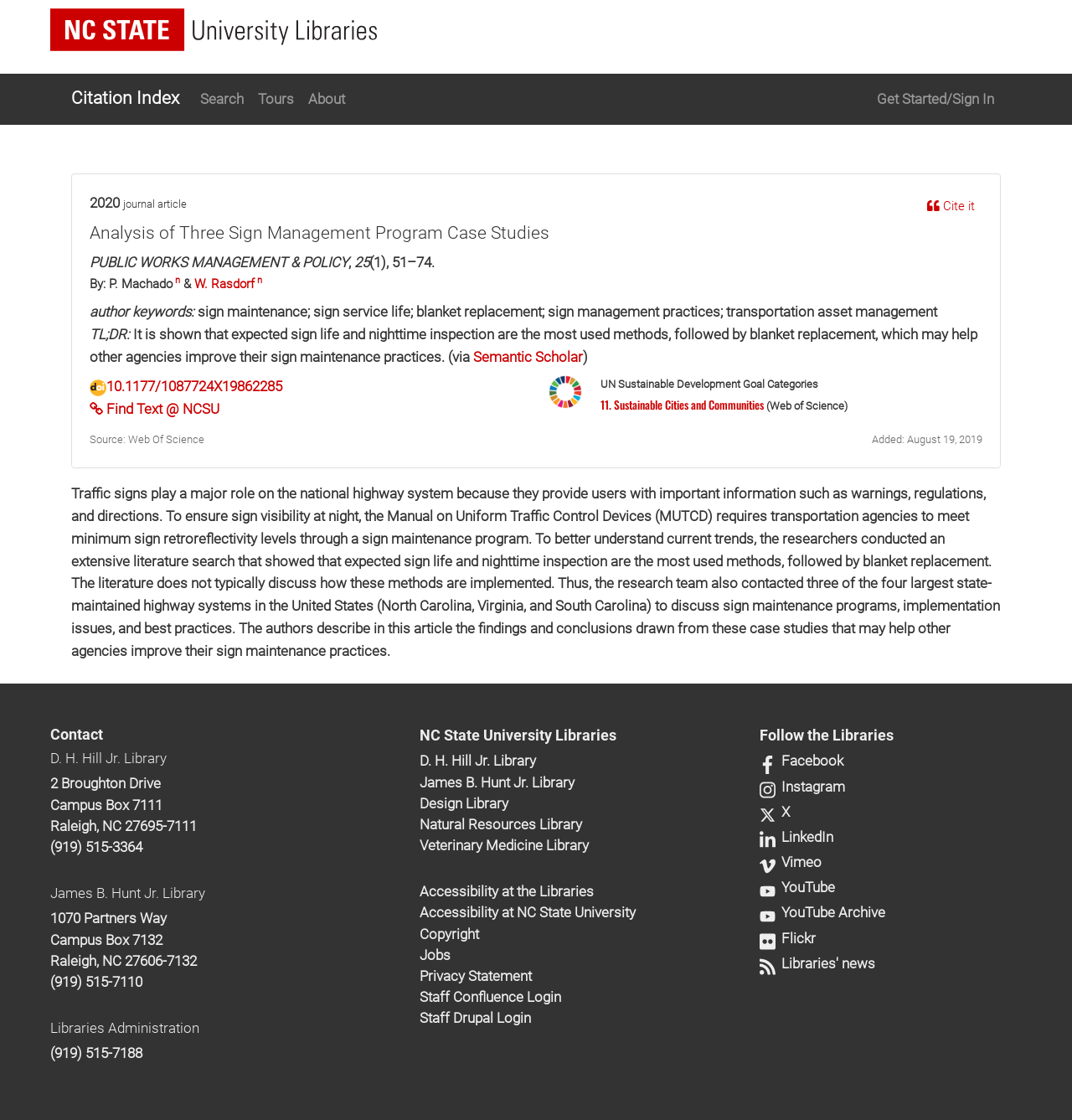What is the author of the article?
Can you provide a detailed and comprehensive answer to the question?

The authors of the article can be found in the 'By:' section, which lists 'Patricia Machado - North Carolina State University, Raleigh, USA' and 'W. Rasdorf' as the authors.